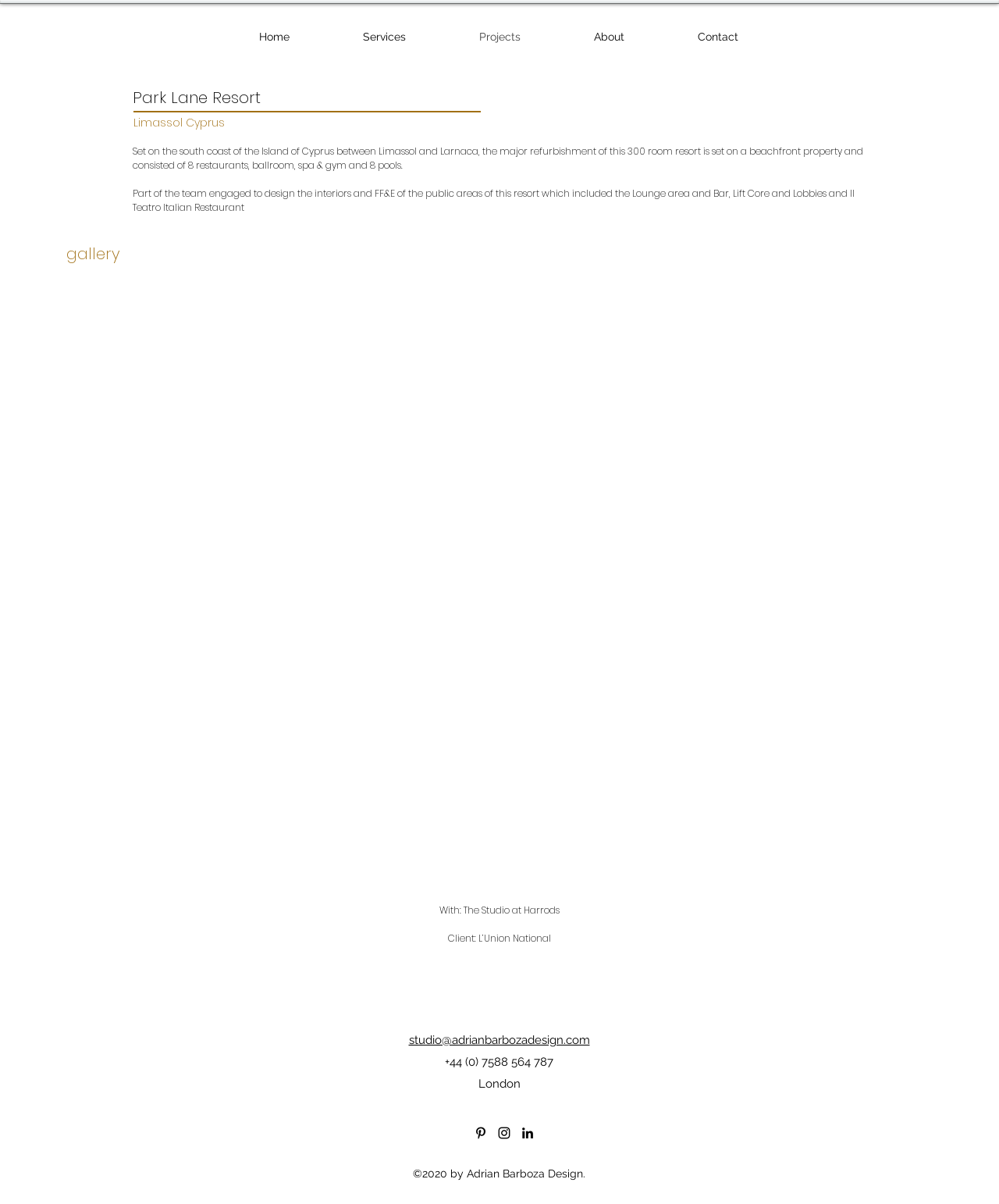Respond with a single word or phrase to the following question:
What is the location of the Park Lane Resort?

Limassol Cyprus